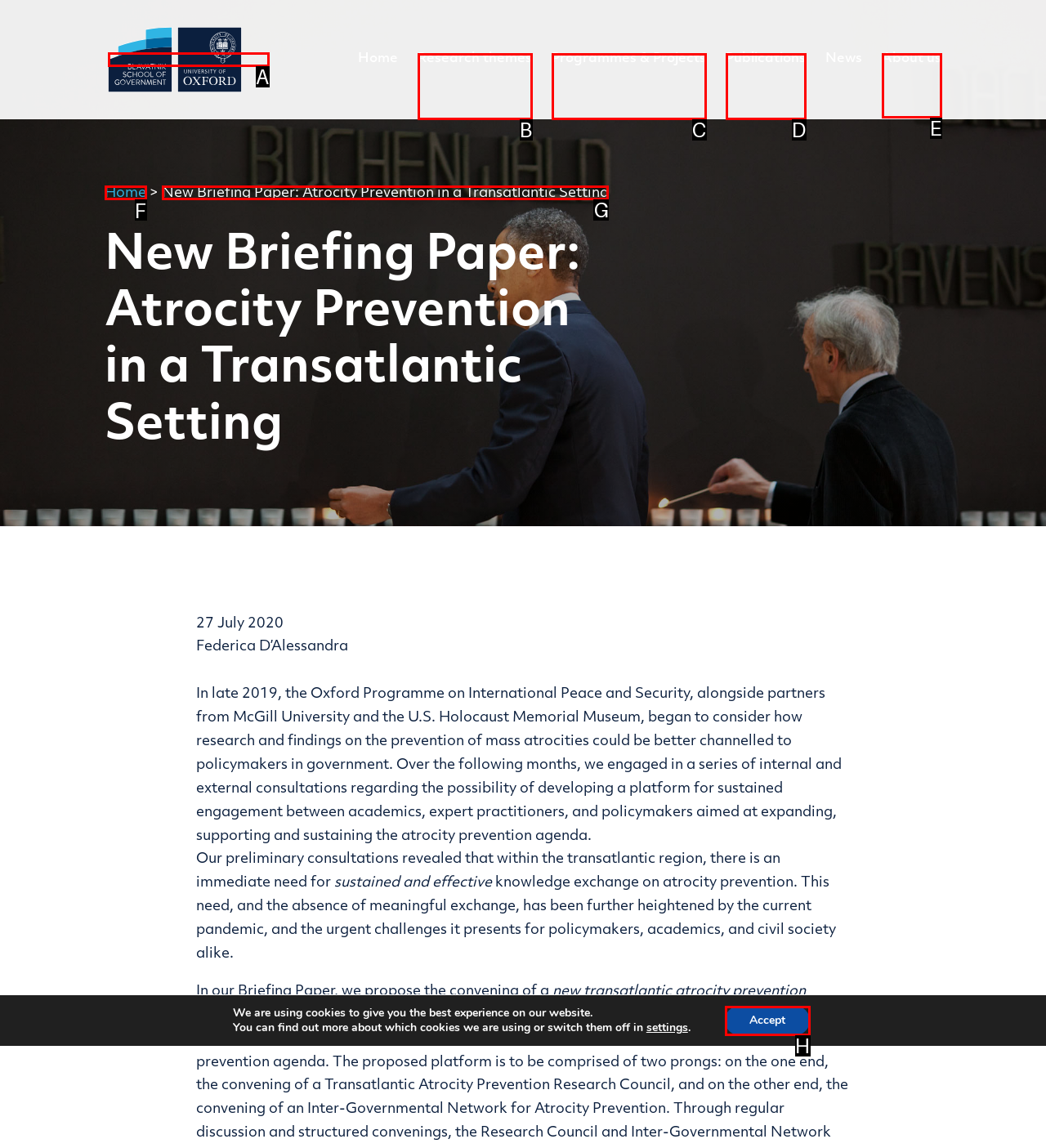Identify which lettered option to click to carry out the task: Read the briefing paper. Provide the letter as your answer.

G